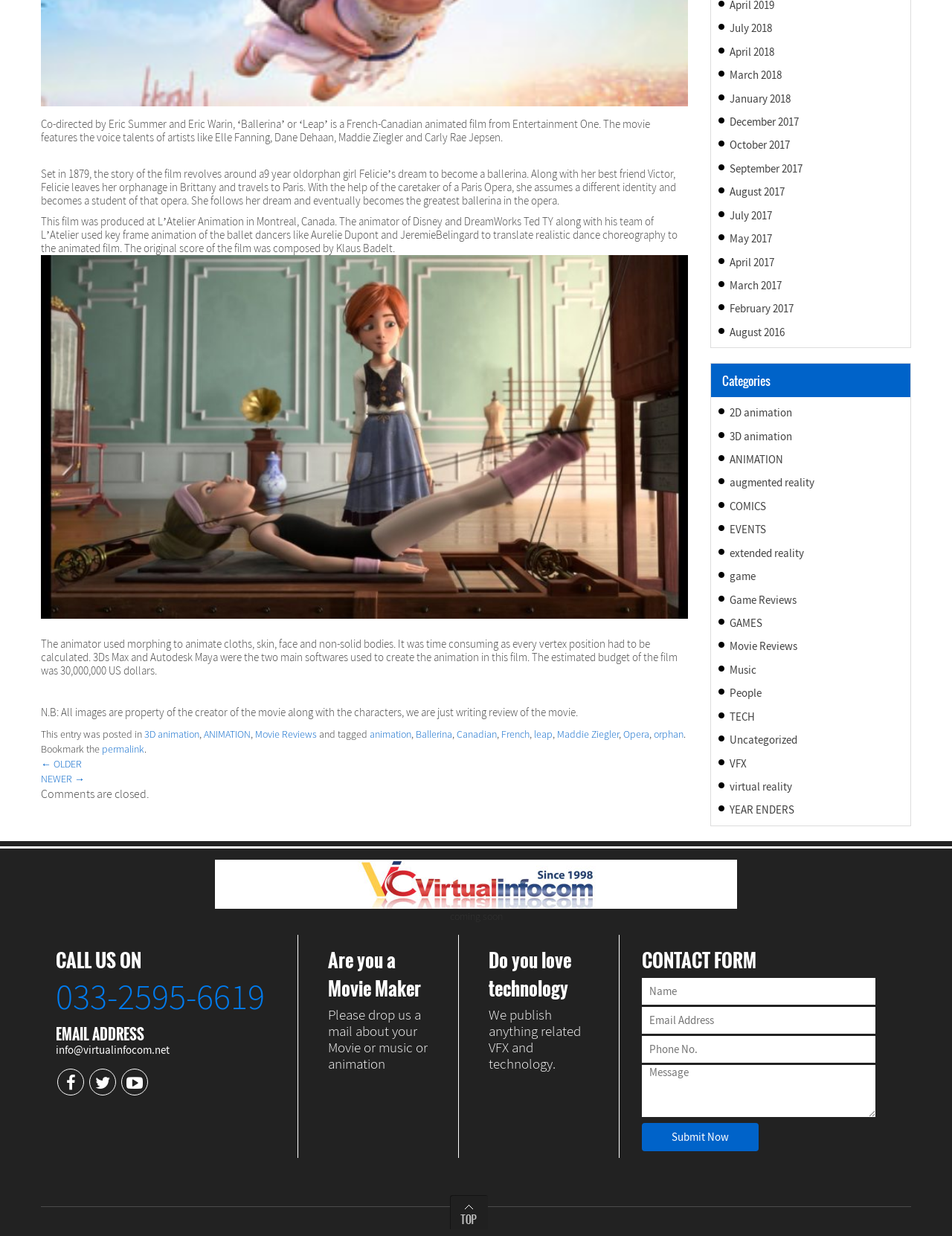What is the estimated budget of the movie?
Answer the question with just one word or phrase using the image.

30,000,000 US dollars